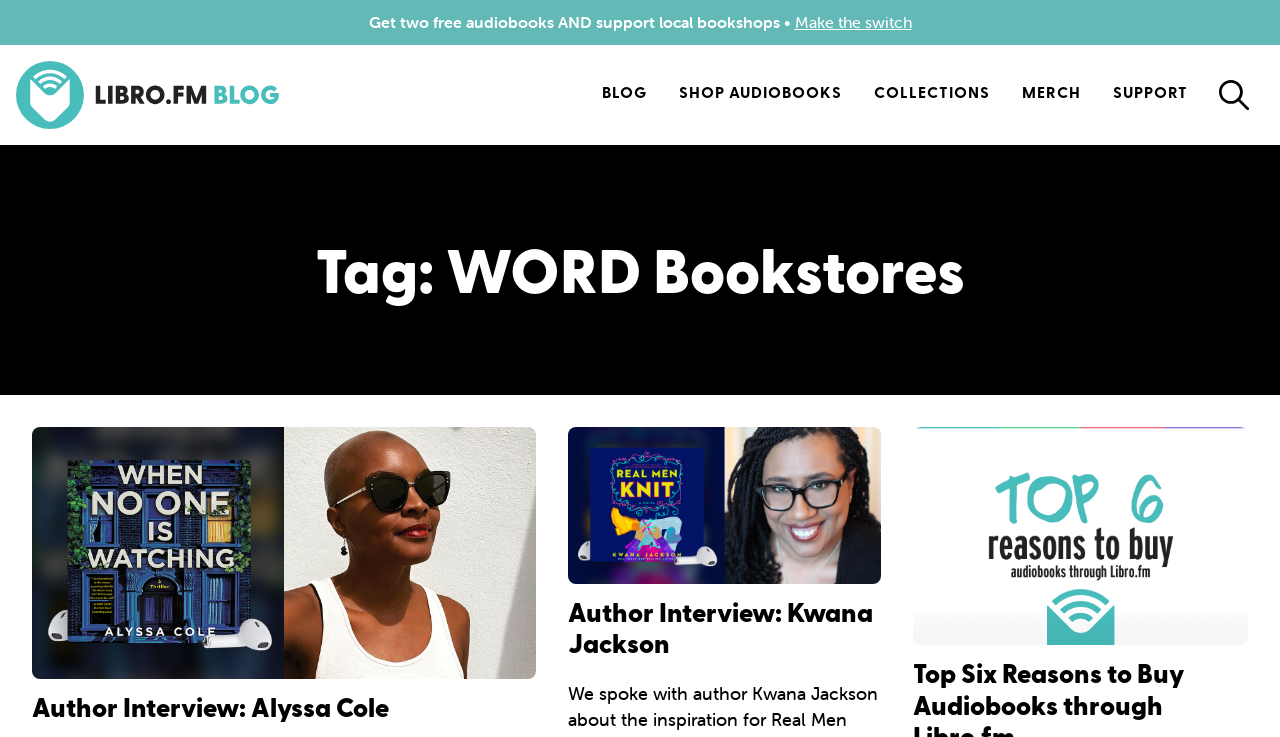Specify the bounding box coordinates of the area that needs to be clicked to achieve the following instruction: "Make the switch to support local bookshops".

[0.621, 0.016, 0.712, 0.043]